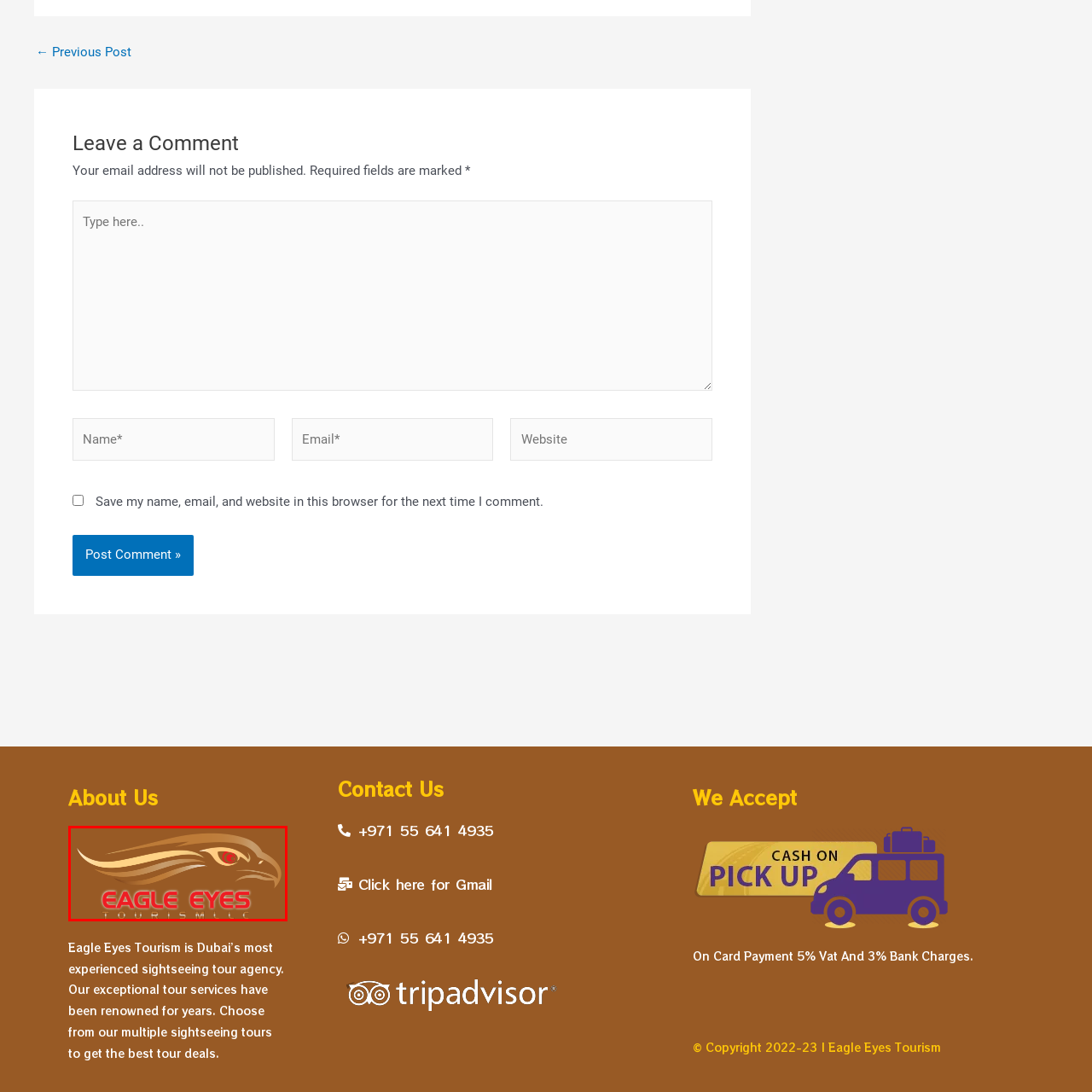Focus on the area highlighted by the red bounding box and give a thorough response to the following question, drawing from the image: What is the specialty of the tour agency?

The specialty of the tour agency is determined by analyzing the description of the logo, which states that the tour agency specializes in offering exceptional sightseeing experiences in Dubai, highlighting their expertise and passion for tourism.